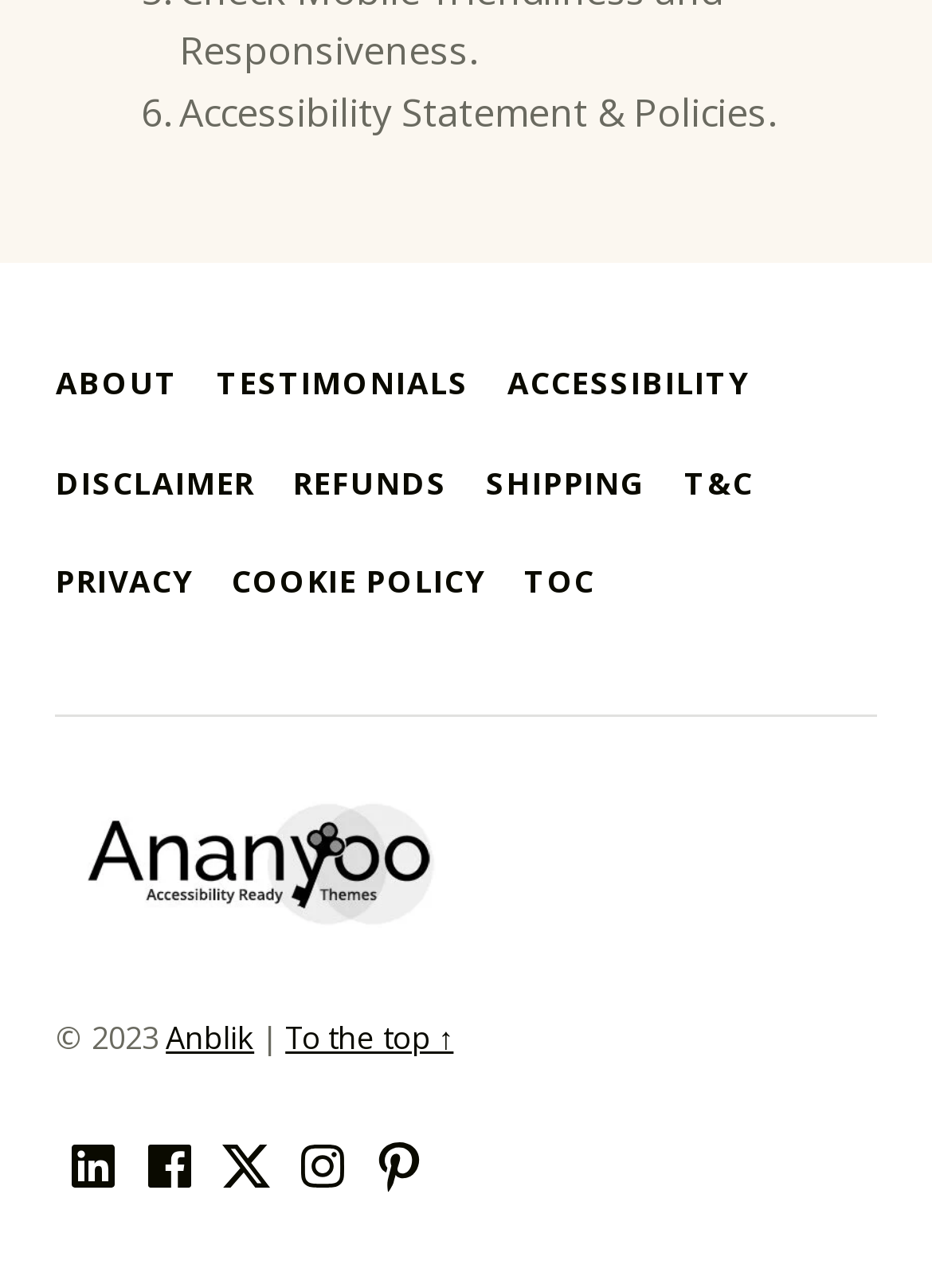How many social media links are there in the footer?
Observe the image and answer the question with a one-word or short phrase response.

5